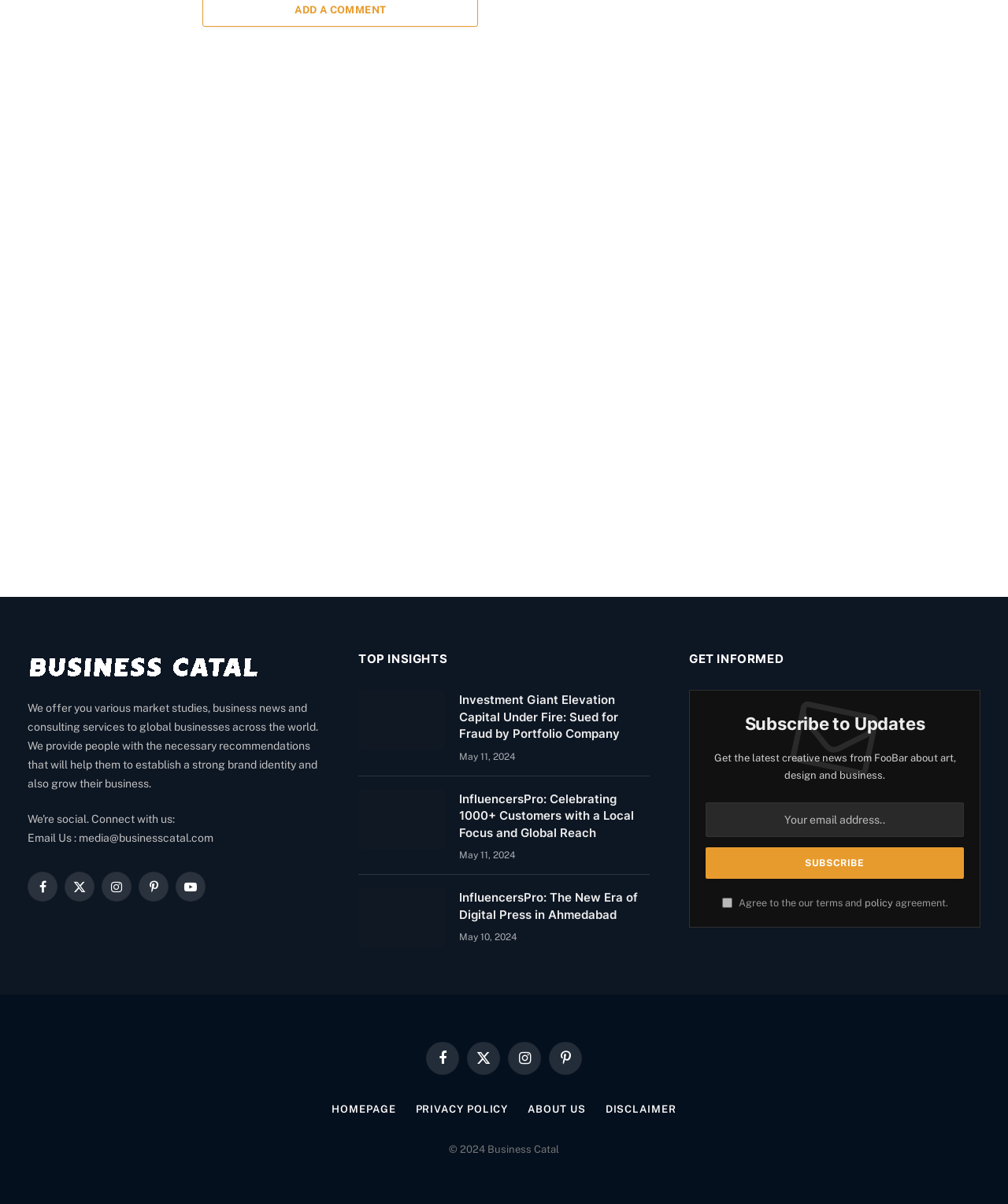Answer the following inquiry with a single word or phrase:
What social media platforms are available?

Facebook, Twitter, Instagram, Pinterest, YouTube